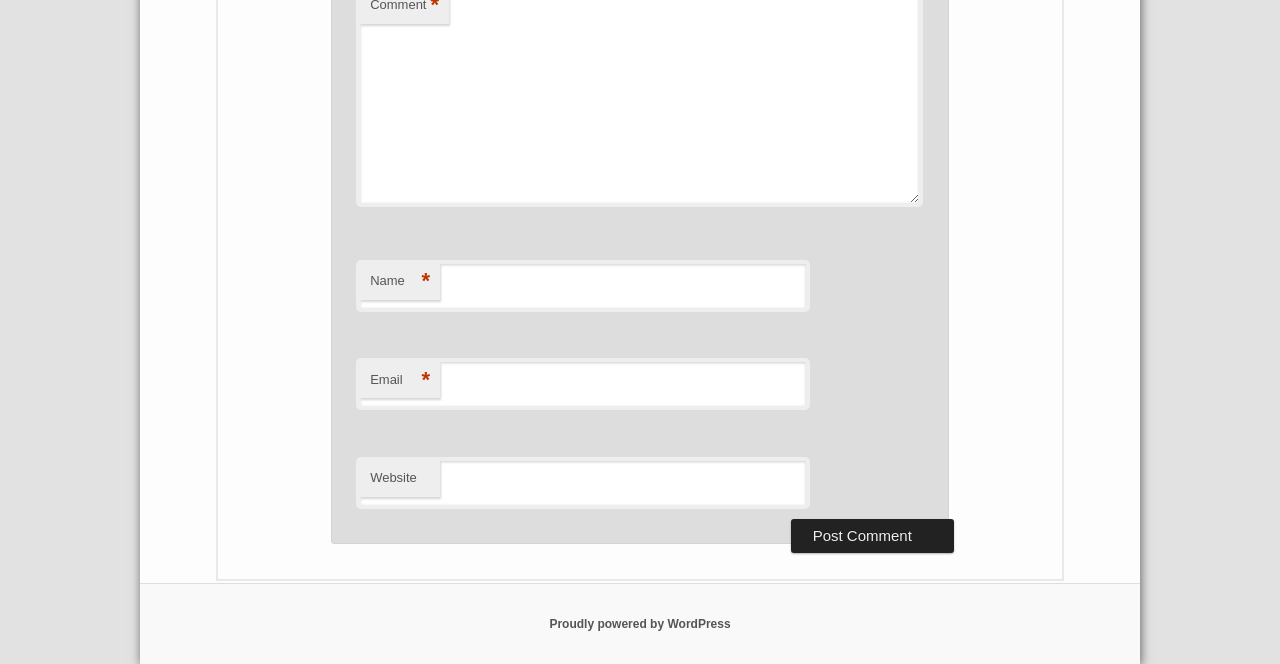Extract the bounding box coordinates of the UI element described by: "parent_node: Name name="author"". The coordinates should include four float numbers ranging from 0 to 1, e.g., [left, top, right, bottom].

[0.278, 0.391, 0.633, 0.47]